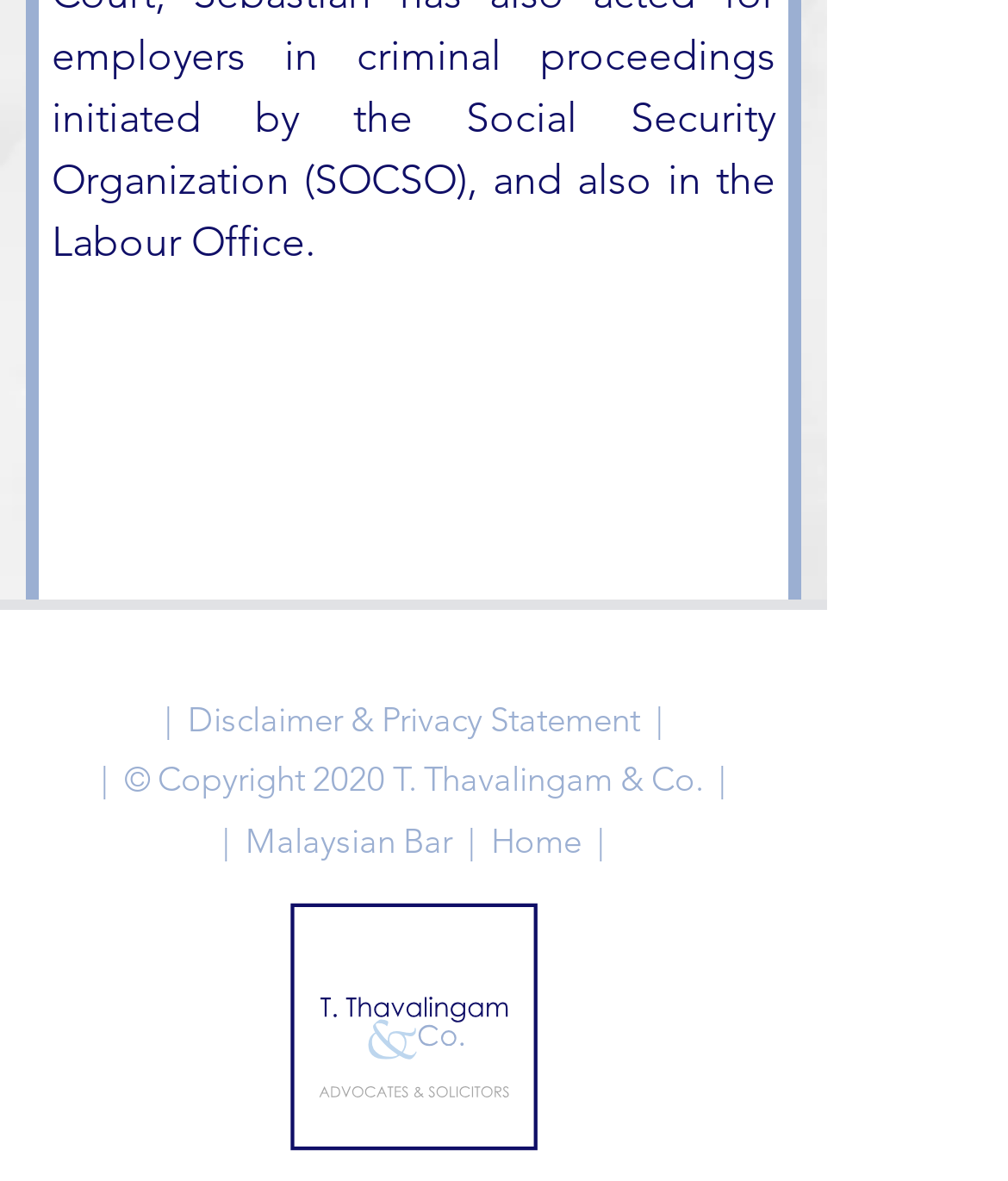How many links are there in the footer?
Look at the image and respond to the question as thoroughly as possible.

I counted the number of link elements in the footer section of the webpage. There are five links: 'Back', 'Disclaimer & Privacy Statement', 'Malaysian Bar', 'Home', and an empty link.